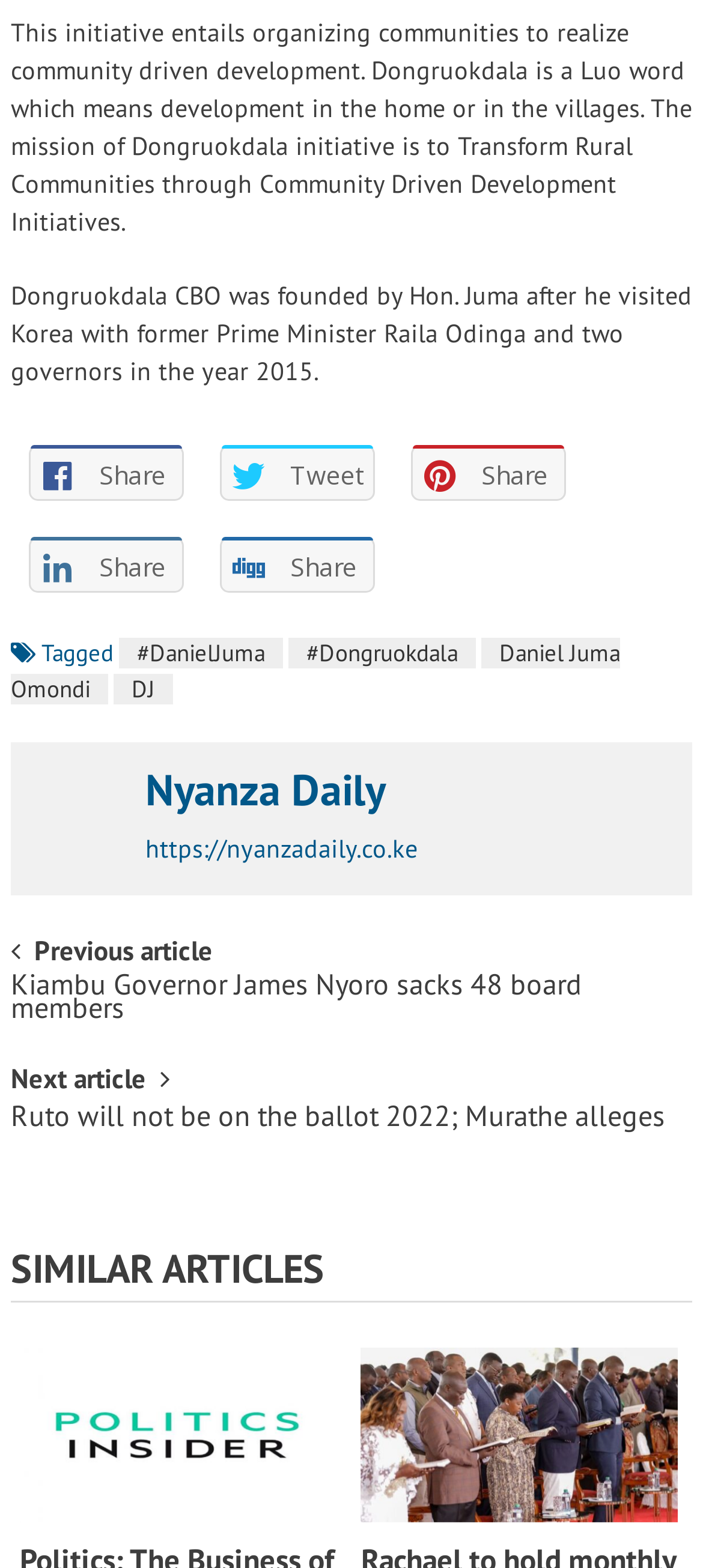Can you give a comprehensive explanation to the question given the content of the image?
How many social media share links are available?

There are five social media share links available on the webpage, which are ' Share', ' Tweet', ' Share', ' Share', and ' Share'.